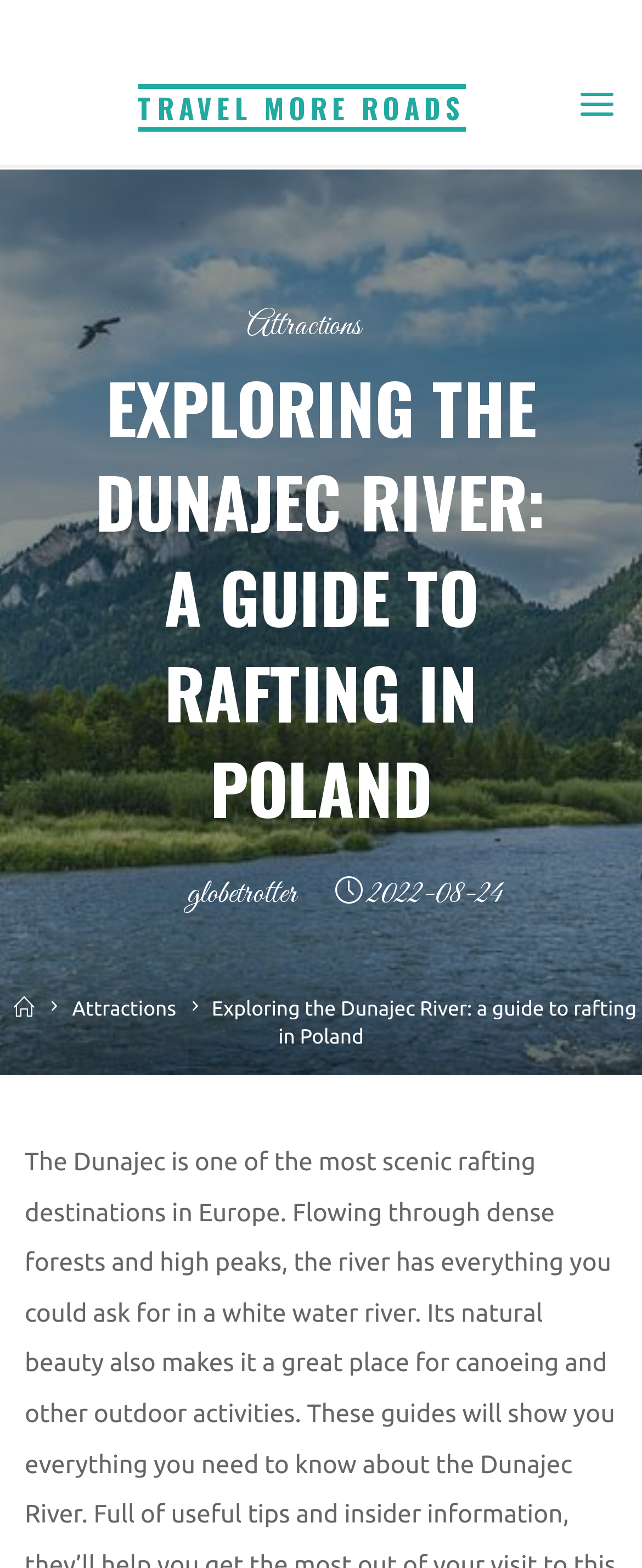Based on the image, give a detailed response to the question: What is the name of the website?

The question asks about the name of the website. From the webpage, we can see that there is a link 'TRAVEL MORE ROADS' at the top, which indicates the name of the website.